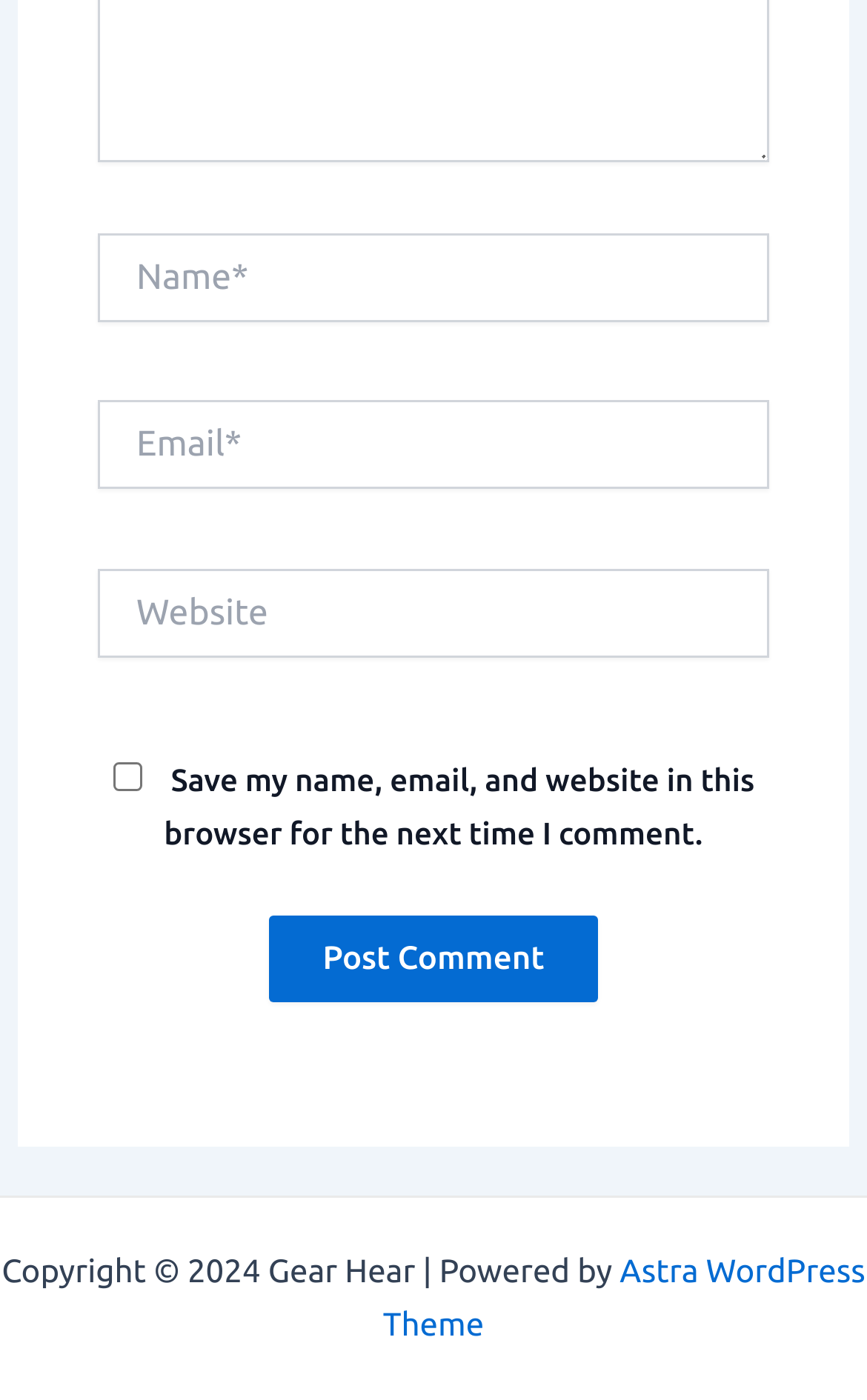Provide the bounding box coordinates for the UI element described in this sentence: "parent_node: Name* name="author" placeholder="Name*"". The coordinates should be four float values between 0 and 1, i.e., [left, top, right, bottom].

[0.114, 0.166, 0.886, 0.23]